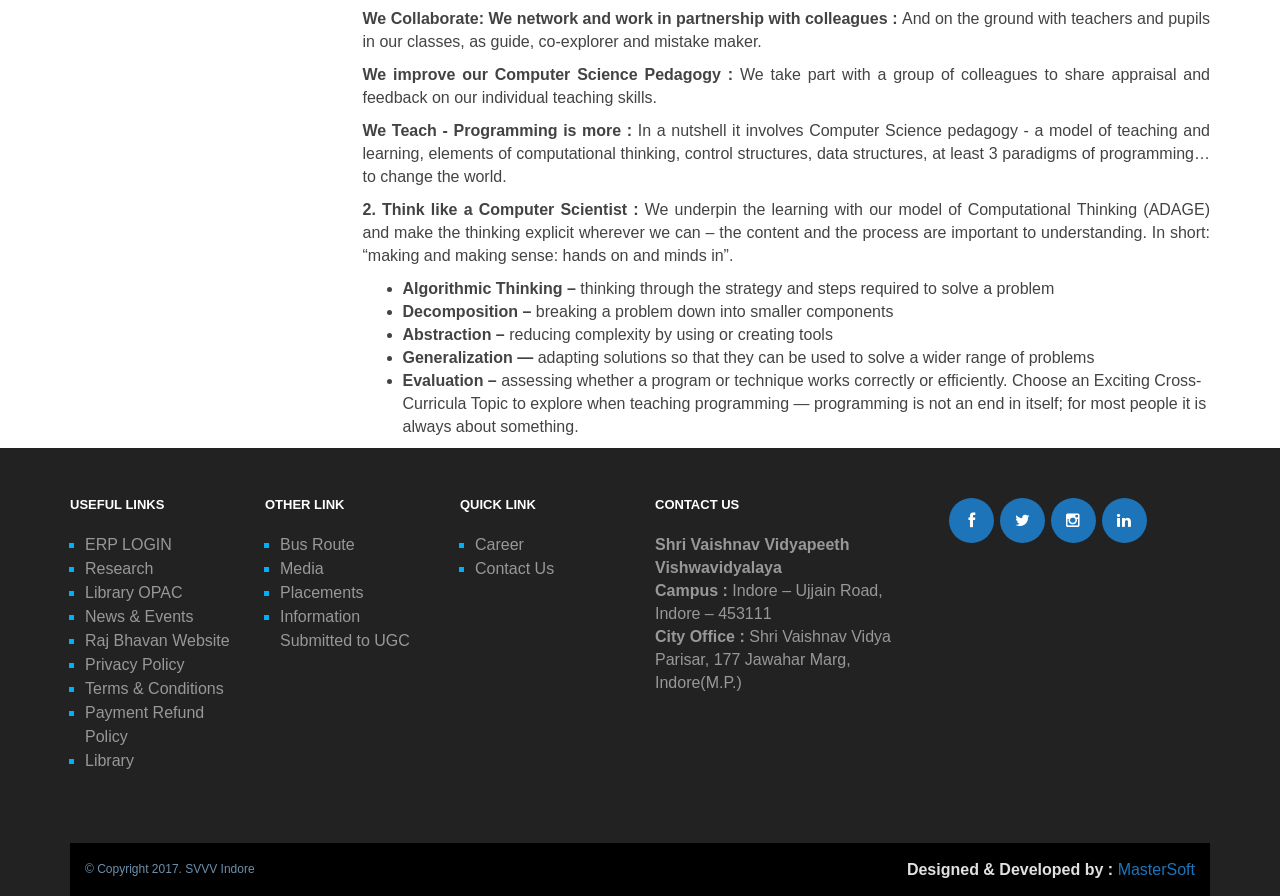Using the provided description: "Terms & Conditions", find the bounding box coordinates of the corresponding UI element. The output should be four float numbers between 0 and 1, in the format [left, top, right, bottom].

[0.066, 0.758, 0.175, 0.777]